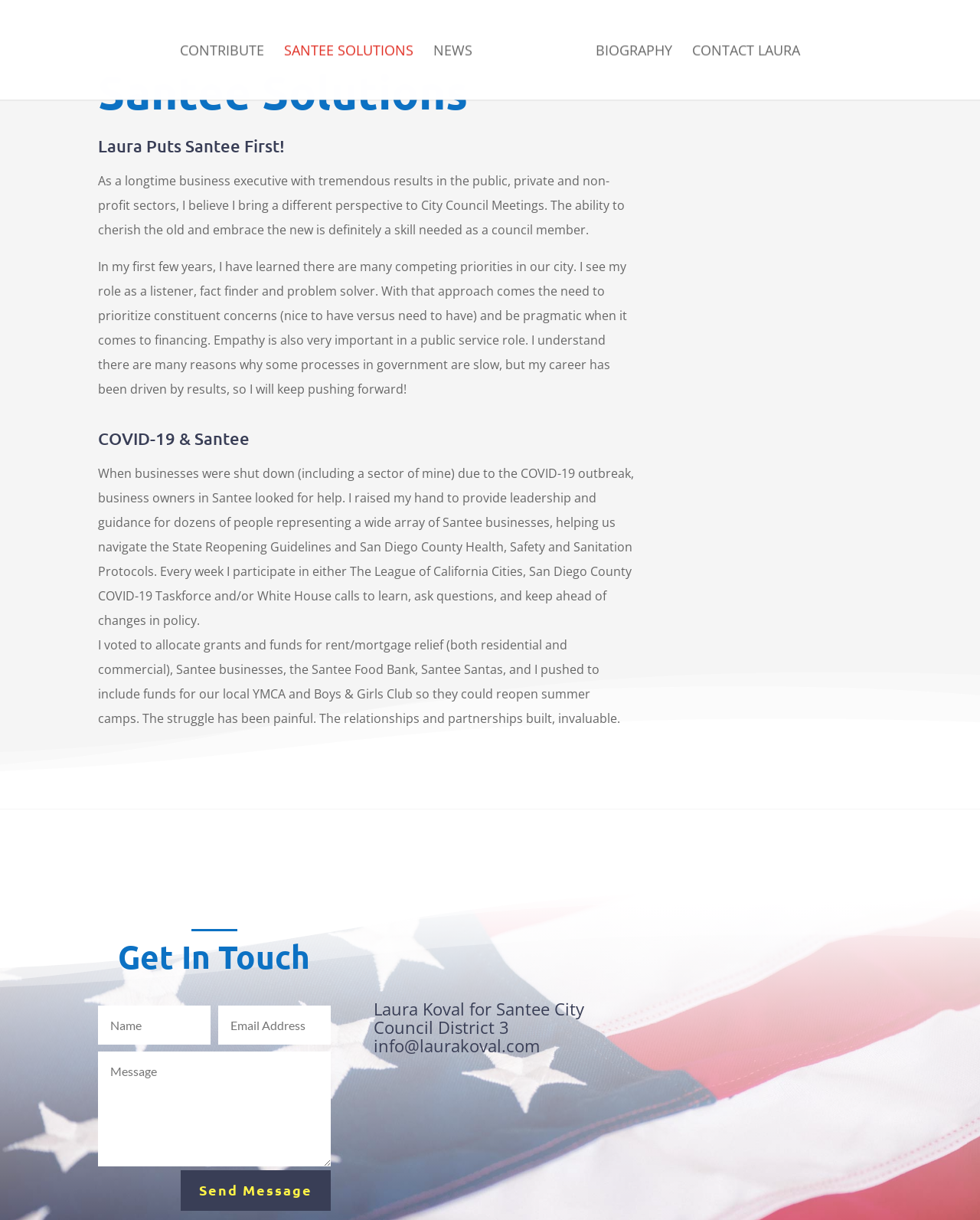What is the purpose of the textboxes in the 'Get In Touch' section?
Look at the webpage screenshot and answer the question with a detailed explanation.

The textboxes in the 'Get In Touch' section are likely for users to input their contact information, such as name, email, and message, to get in touch with Laura Koval.